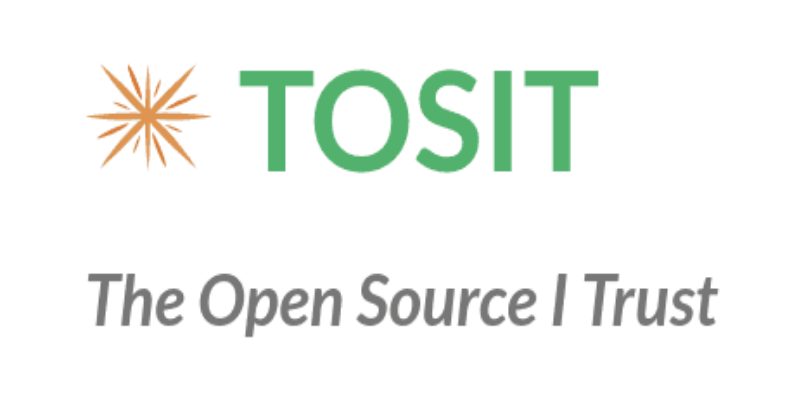Give a one-word or one-phrase response to the question: 
What does the orange starburst design denote?

innovation and trust